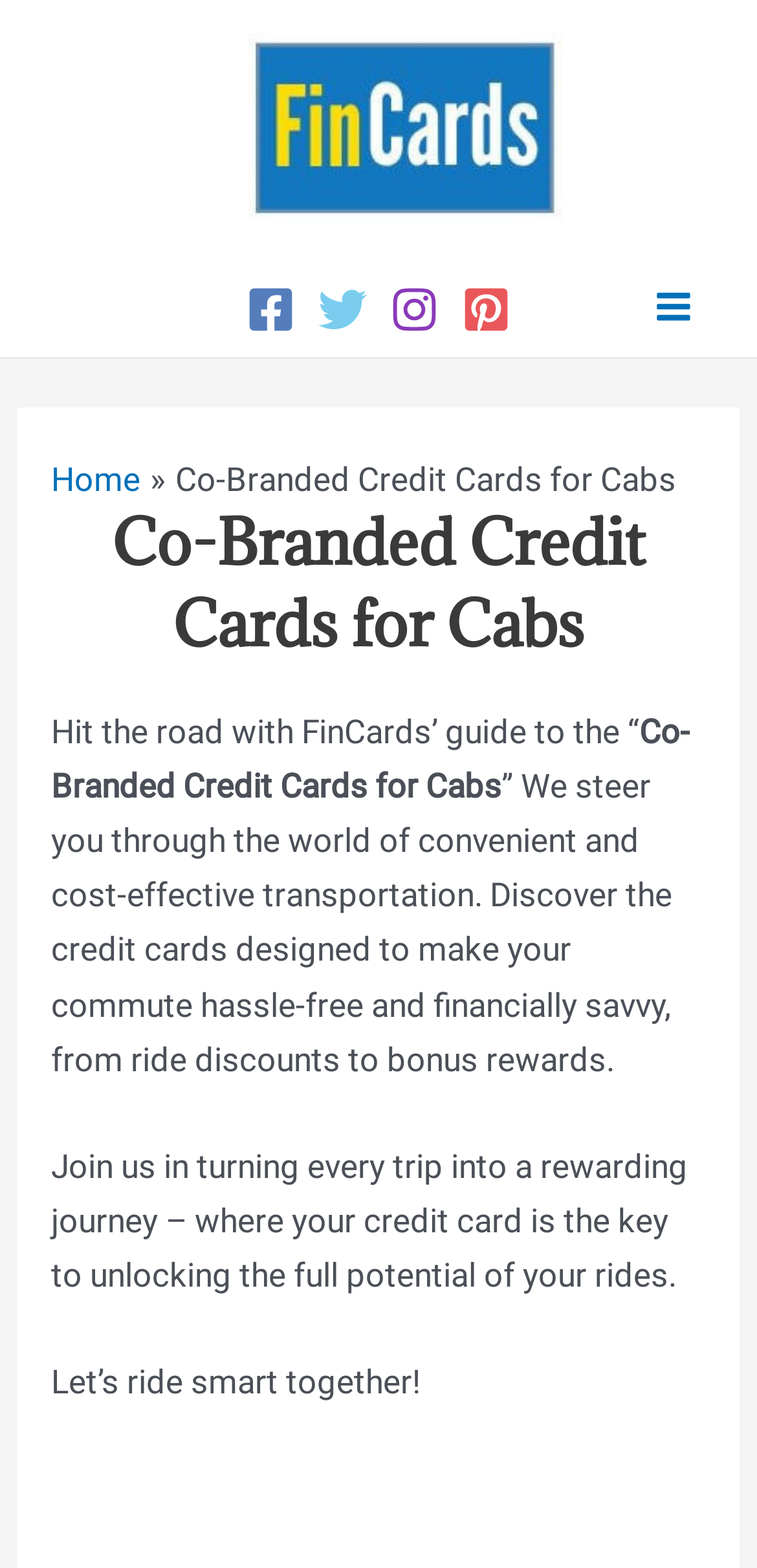Provide a brief response to the question below using a single word or phrase: 
What is the purpose of FinCards?

Guide to credit cards